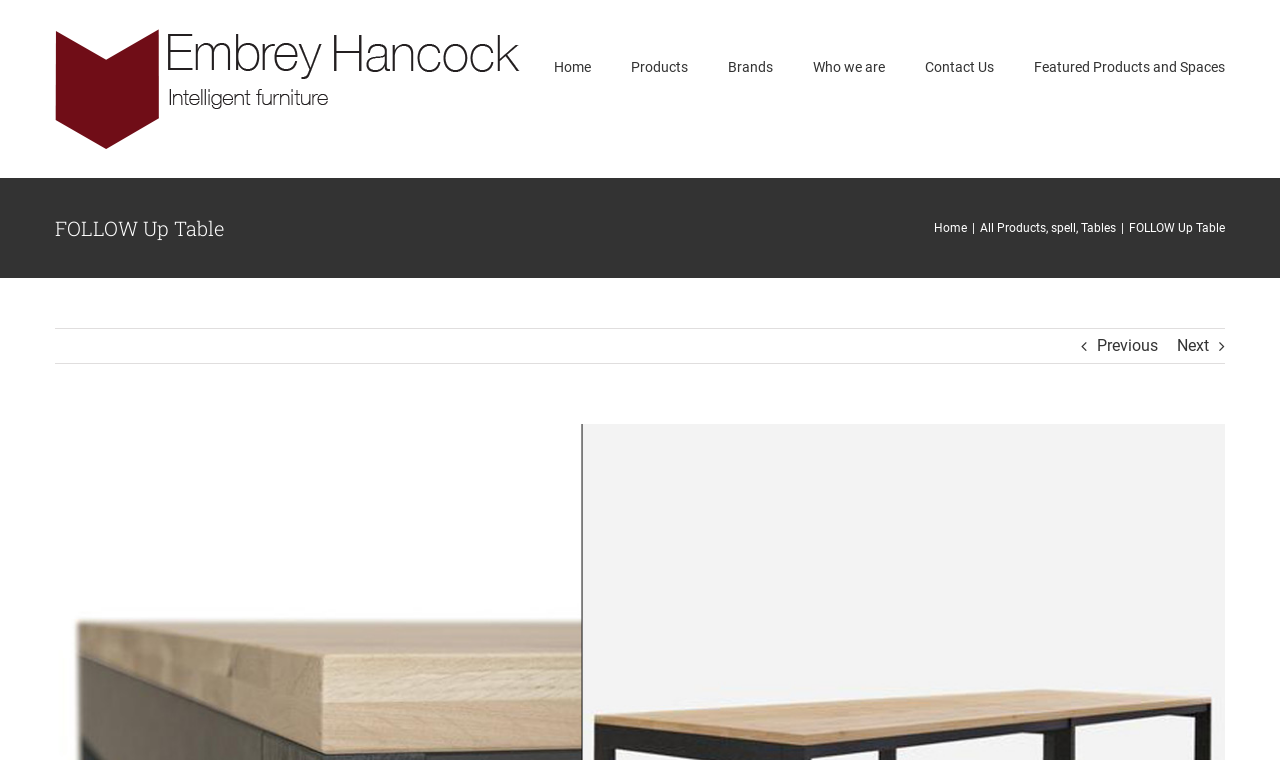Please identify the bounding box coordinates of the region to click in order to complete the given instruction: "Click Next". The coordinates should be four float numbers between 0 and 1, i.e., [left, top, right, bottom].

[0.92, 0.433, 0.945, 0.478]